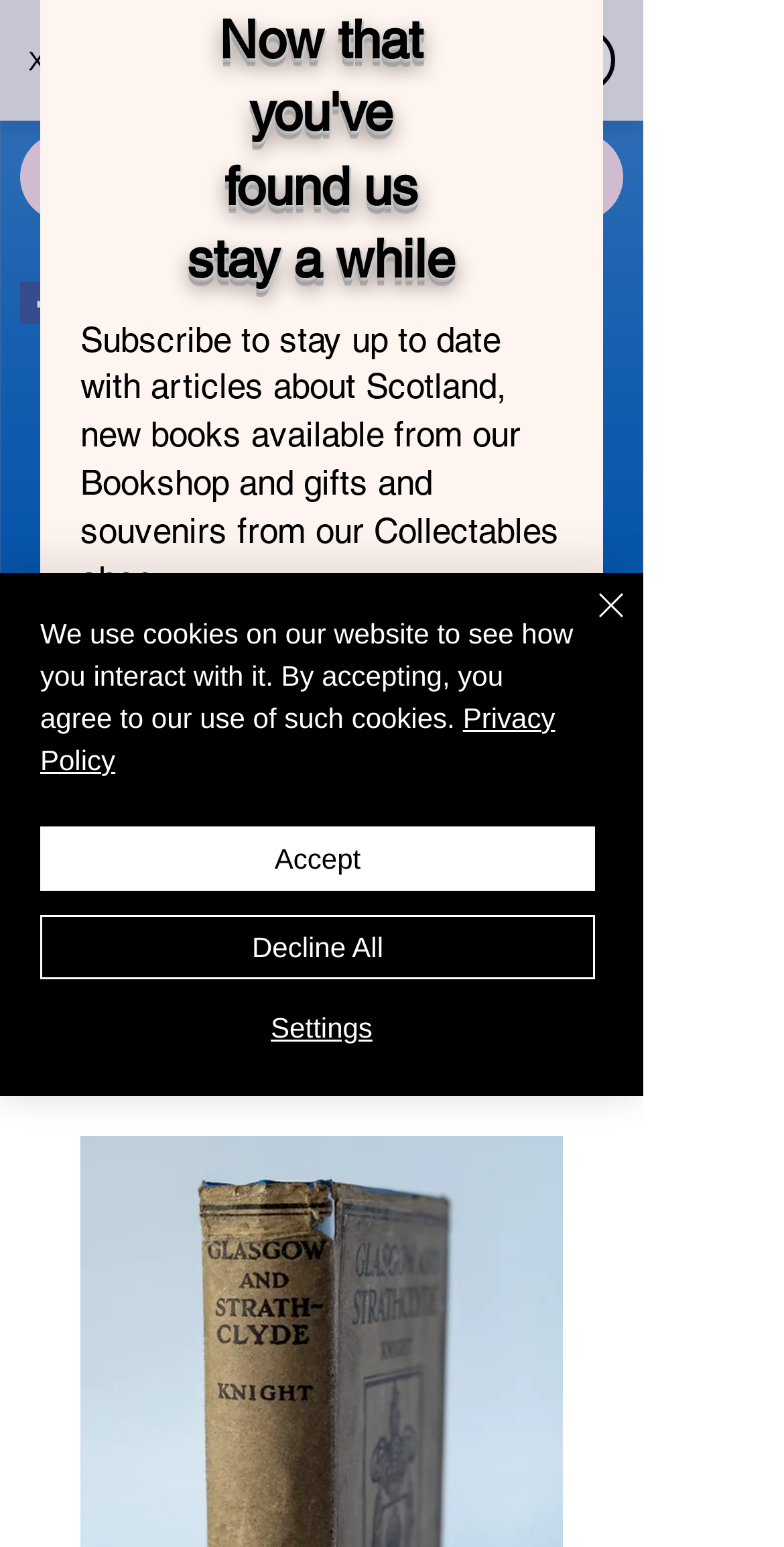Determine the bounding box coordinates of the clickable element necessary to fulfill the instruction: "View product details". Provide the coordinates as four float numbers within the 0 to 1 range, i.e., [left, top, right, bottom].

[0.0, 0.649, 0.821, 0.655]